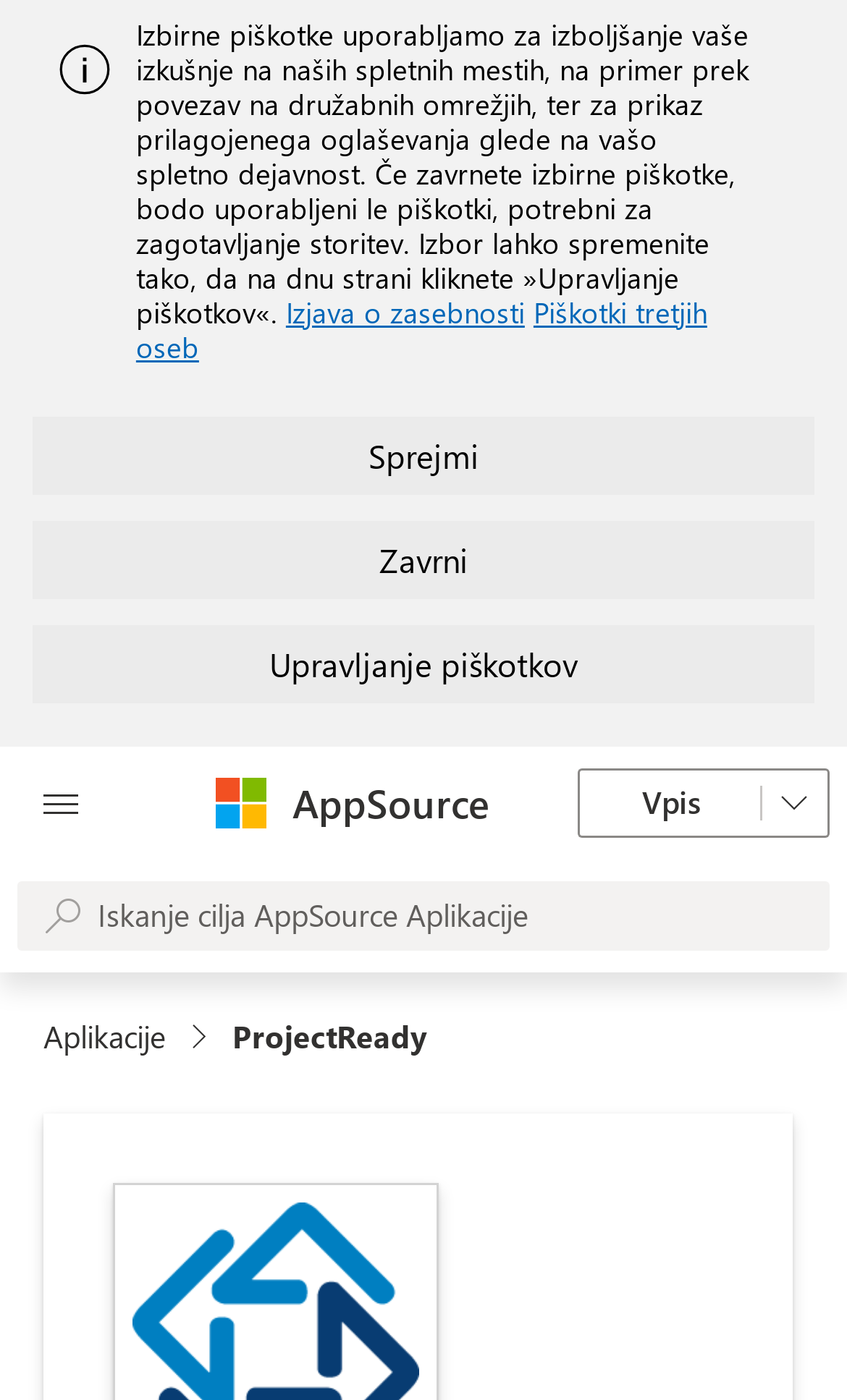Can you give a comprehensive explanation to the question given the content of the image?
What is the search bar for?

The search bar, labeled 'Iskanje cilja AppSource Aplikacije', is for searching AppSource applications, suggesting that the website is a platform for discovering and managing applications.